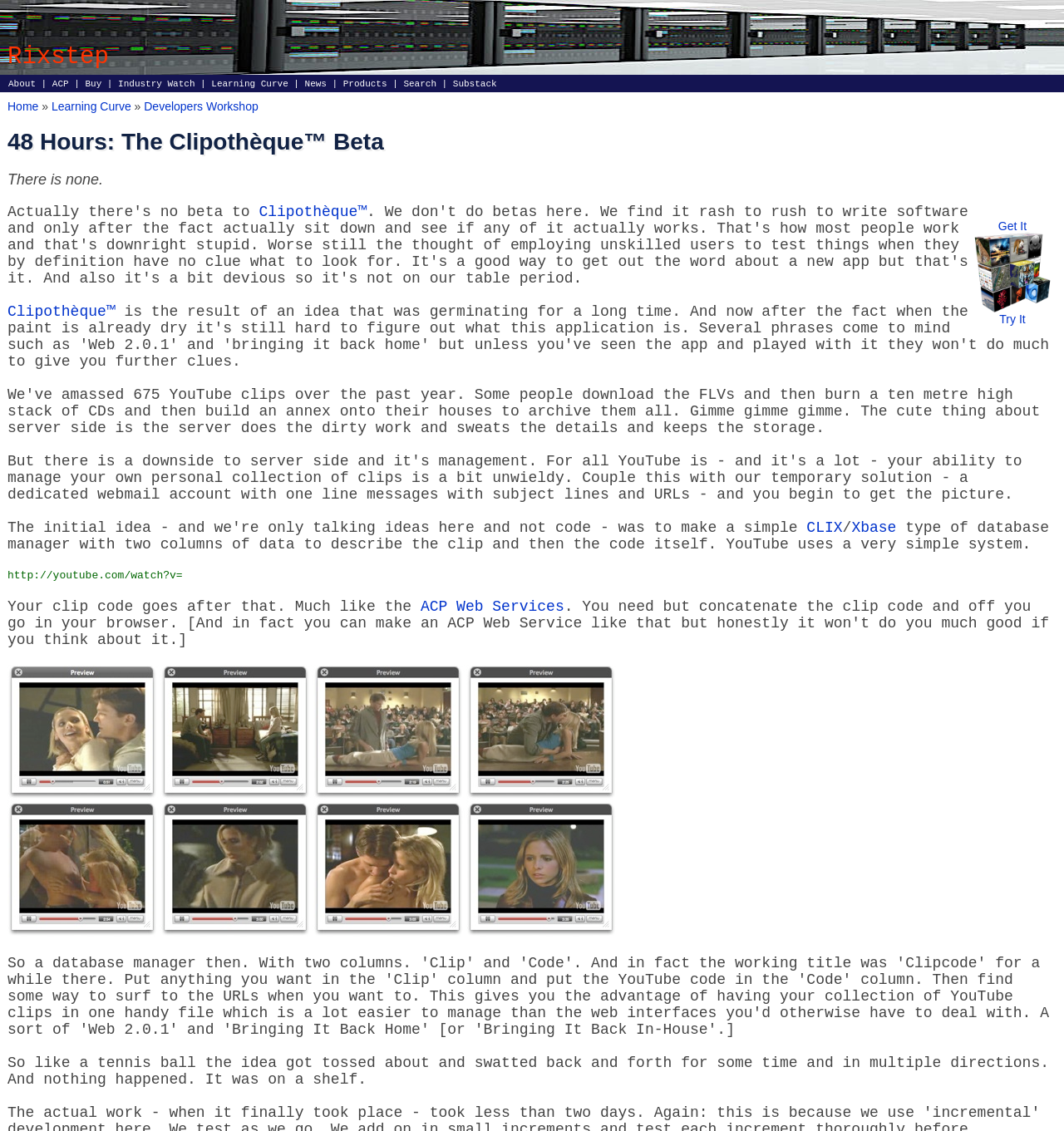Please find and generate the text of the main heading on the webpage.

48 Hours: The Clipothèque™ Beta